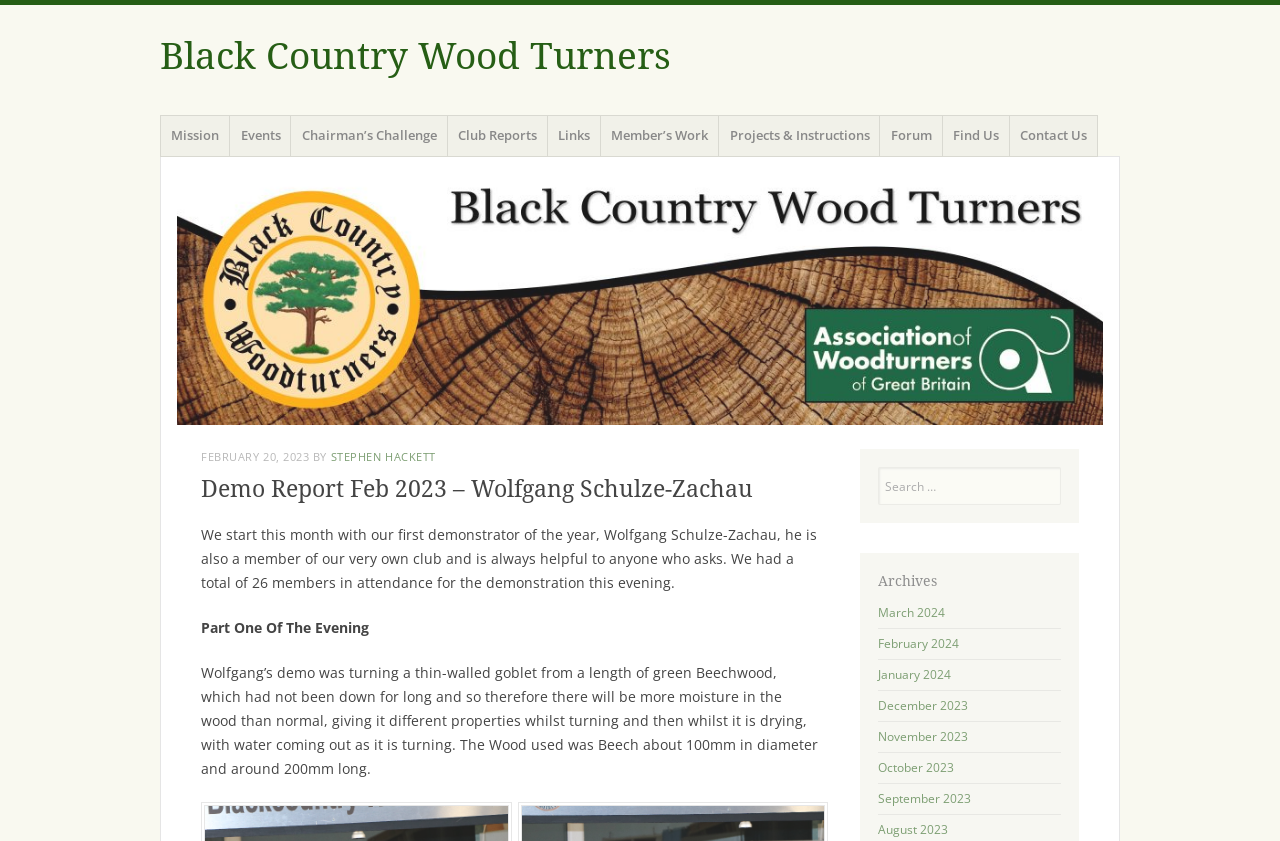What is the name of the woodturning club?
Provide a detailed answer to the question using information from the image.

The name of the woodturning club can be found in the heading element at the top of the webpage, which reads 'Black Country Wood Turners'. This is also a link that can be clicked to navigate to the club's page.